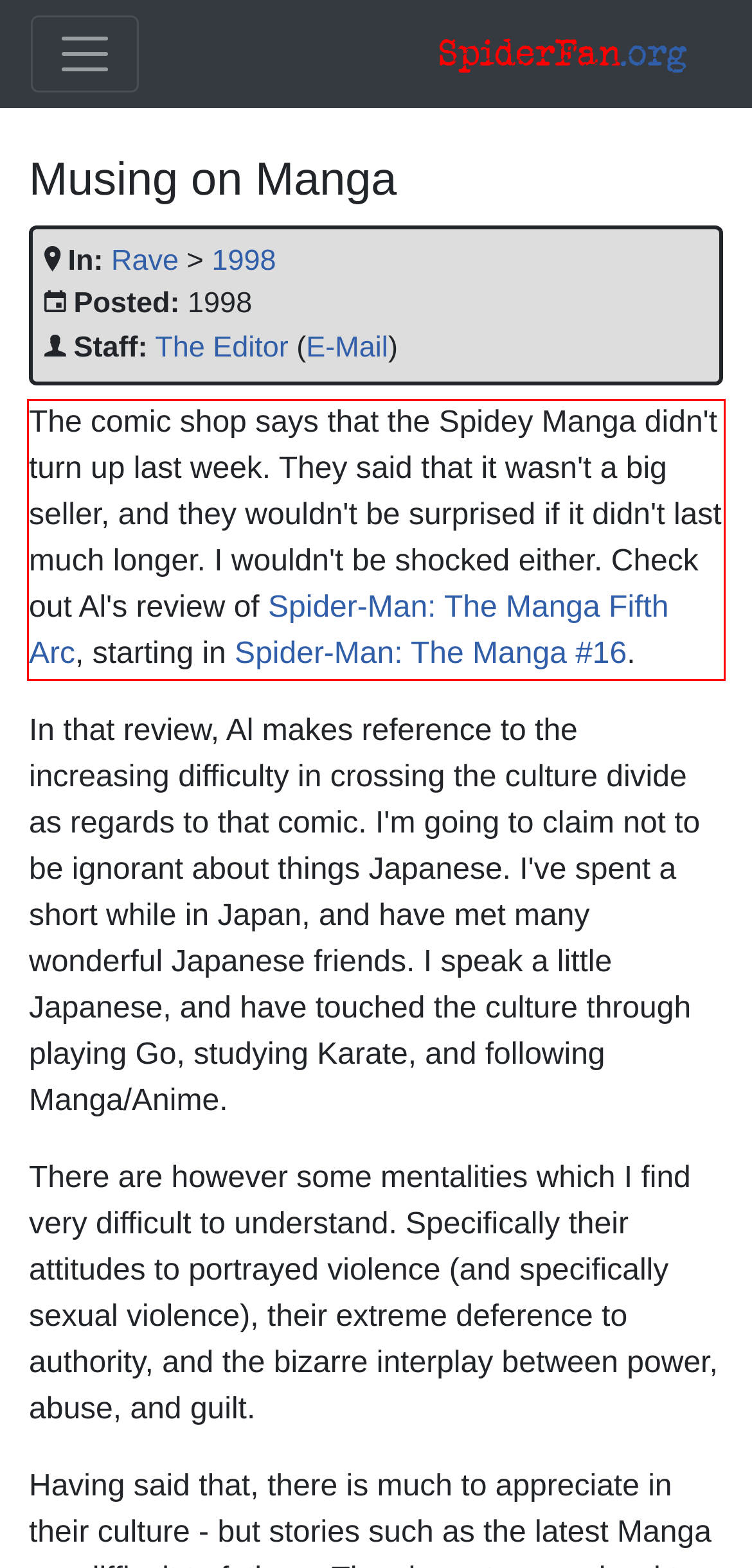Identify the text inside the red bounding box on the provided webpage screenshot by performing OCR.

The comic shop says that the Spidey Manga didn't turn up last week. They said that it wasn't a big seller, and they wouldn't be surprised if it didn't last much longer. I wouldn't be shocked either. Check out Al's review of Spider-Man: The Manga Fifth Arc, starting in Spider-Man: The Manga #16.